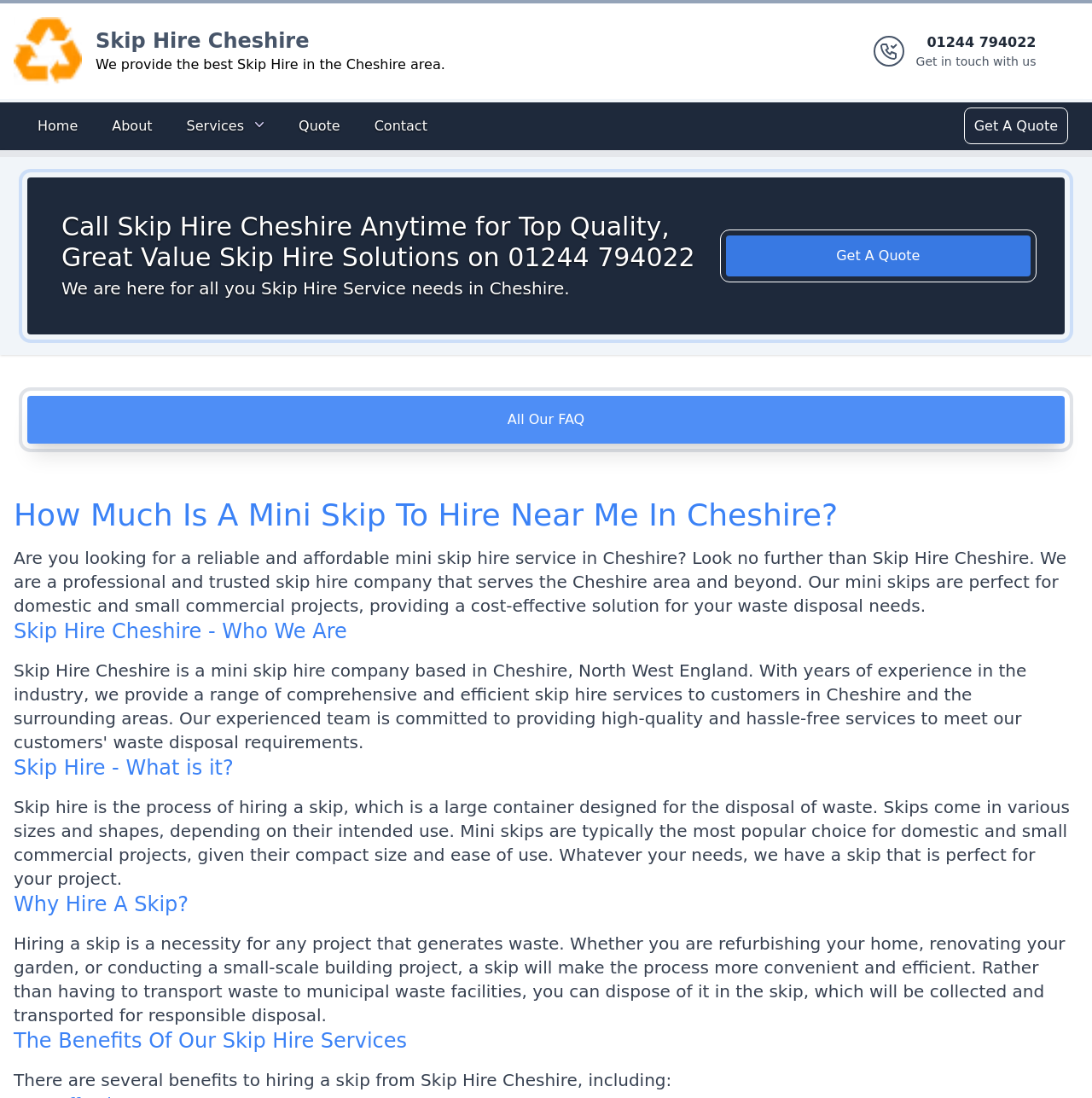Bounding box coordinates should be provided in the format (top-left x, top-left y, bottom-right x, bottom-right y) with all values between 0 and 1. Identify the bounding box for this UI element: Poly In Uniform

None